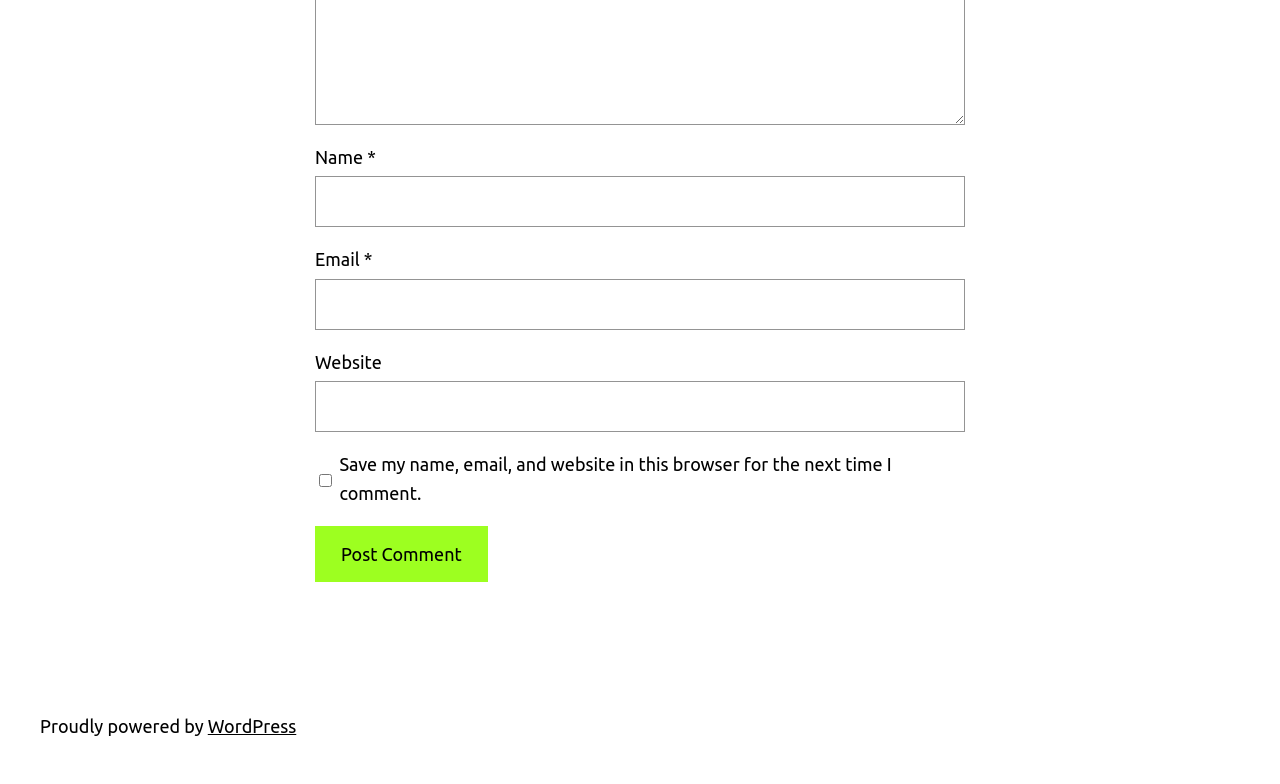Answer this question using a single word or a brief phrase:
What is the purpose of the checkbox?

Save comment info